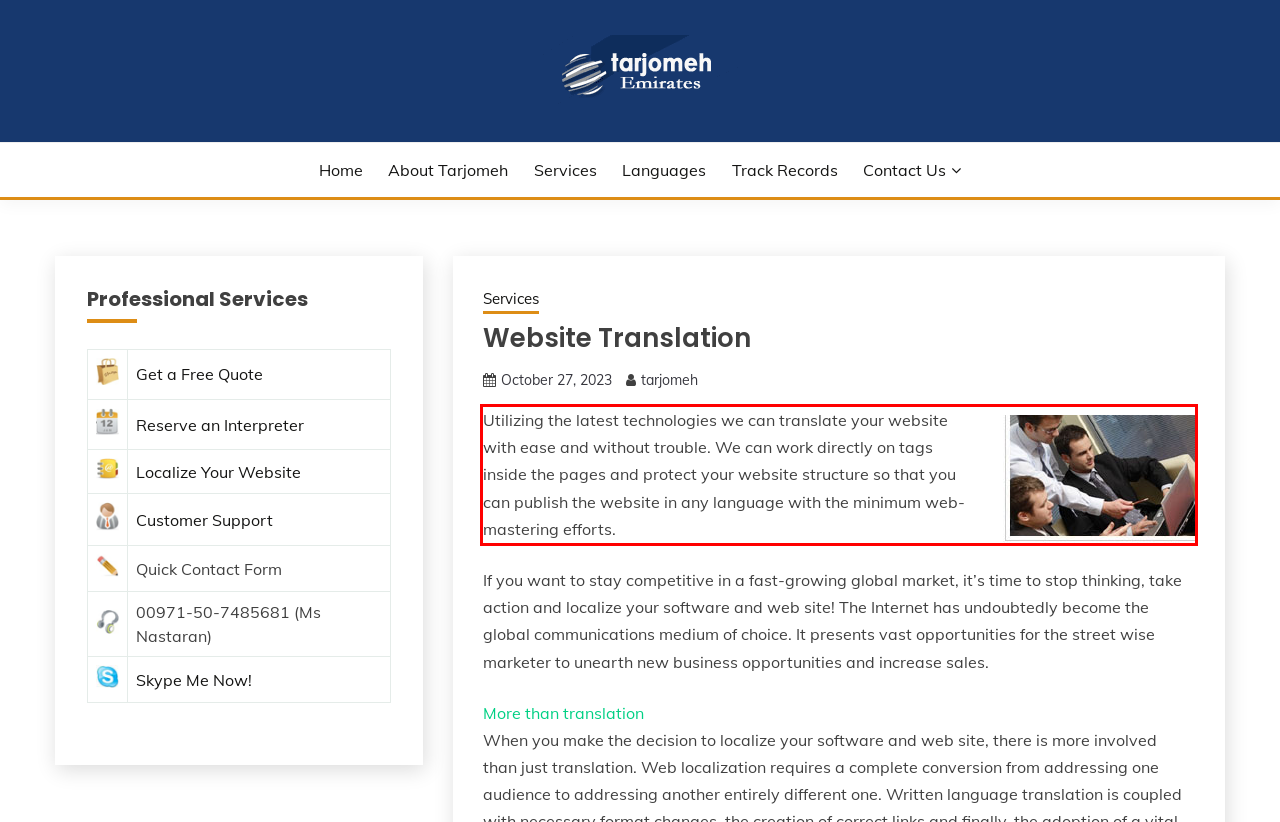You have a screenshot of a webpage with a red bounding box. Use OCR to generate the text contained within this red rectangle.

Utilizing the latest technologies we can translate your website with ease and without trouble. We can work directly on tags inside the pages and protect your website structure so that you can publish the website in any language with the minimum web-mastering efforts.